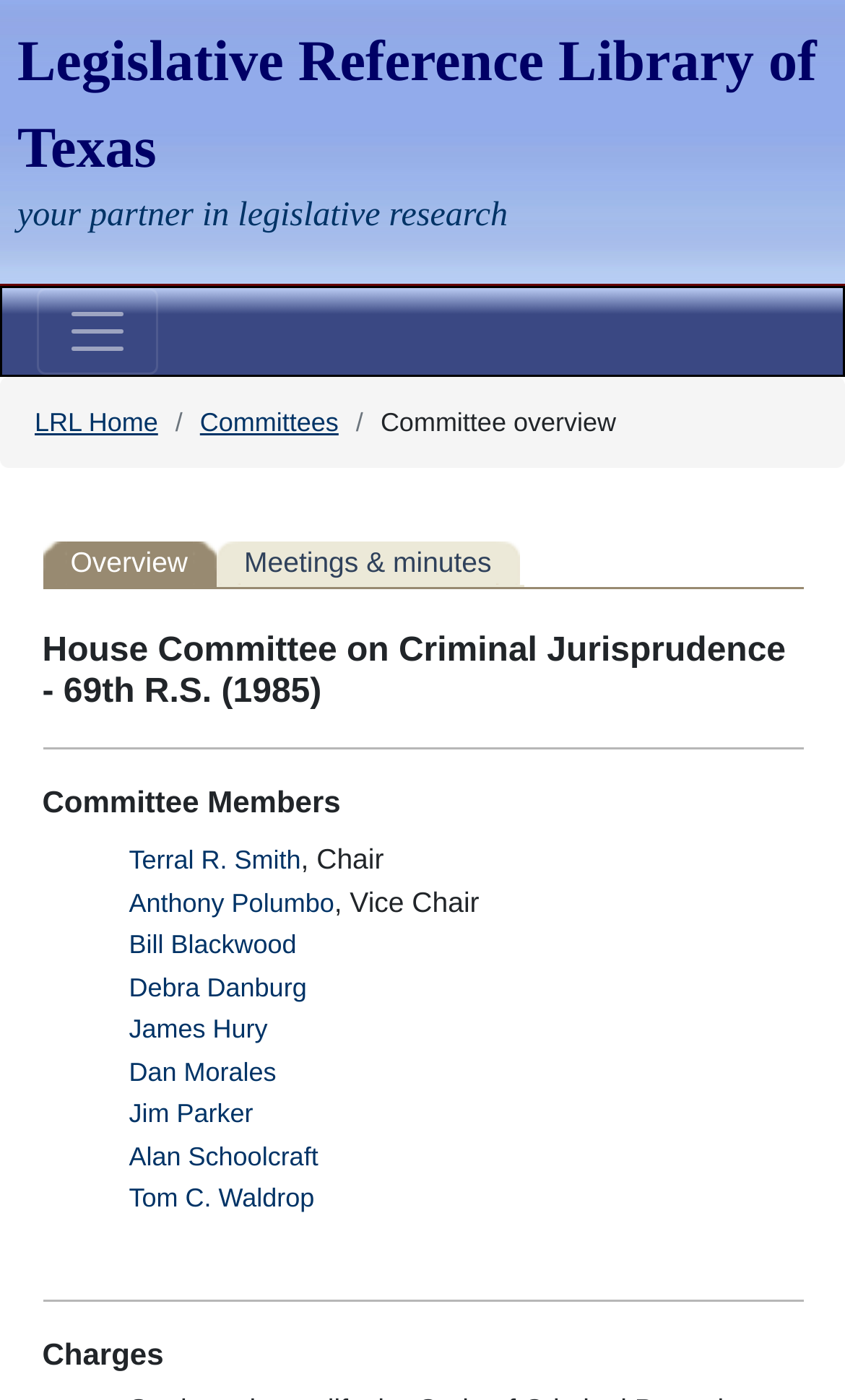Provide the bounding box coordinates for the area that should be clicked to complete the instruction: "Toggle navigation".

[0.044, 0.206, 0.187, 0.268]